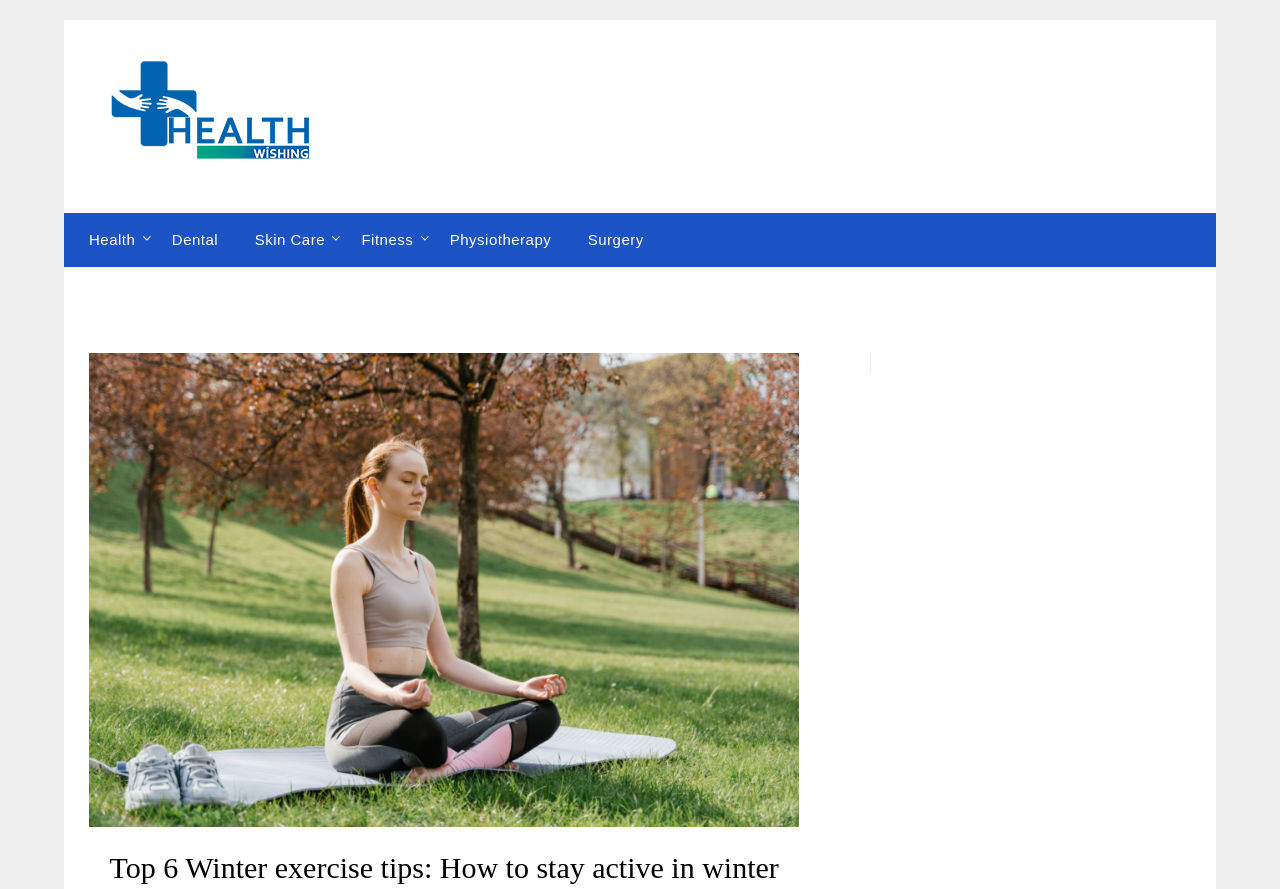Based on the image, give a detailed response to the question: What is the purpose of the complementary region on the webpage?

I looked at the complementary region element, but it does not provide any clear information about its purpose. It may be a decorative element or a placeholder, but its exact purpose is unclear.